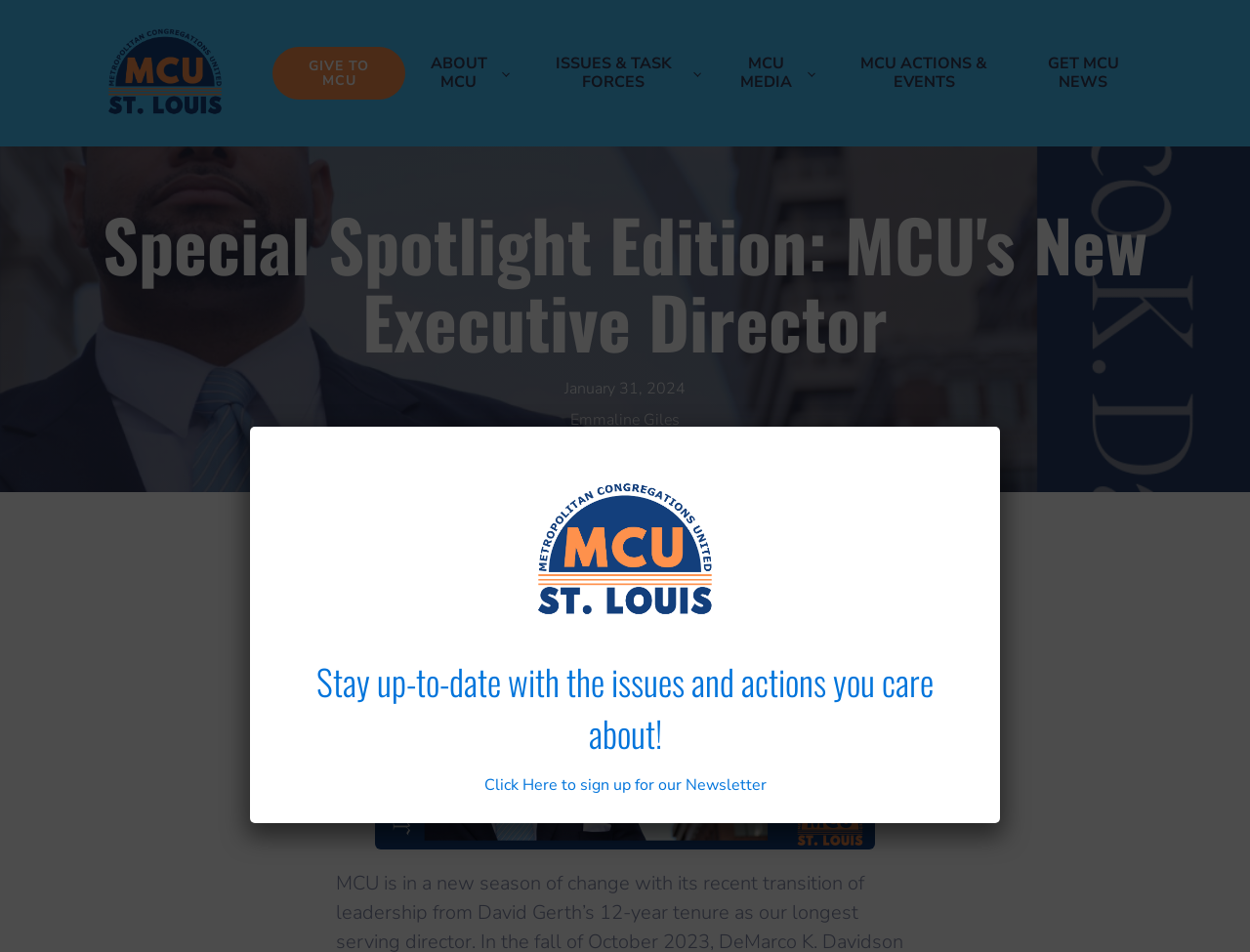Please determine the bounding box coordinates of the element's region to click in order to carry out the following instruction: "Explore 'demo projects'". The coordinates should be four float numbers between 0 and 1, i.e., [left, top, right, bottom].

None